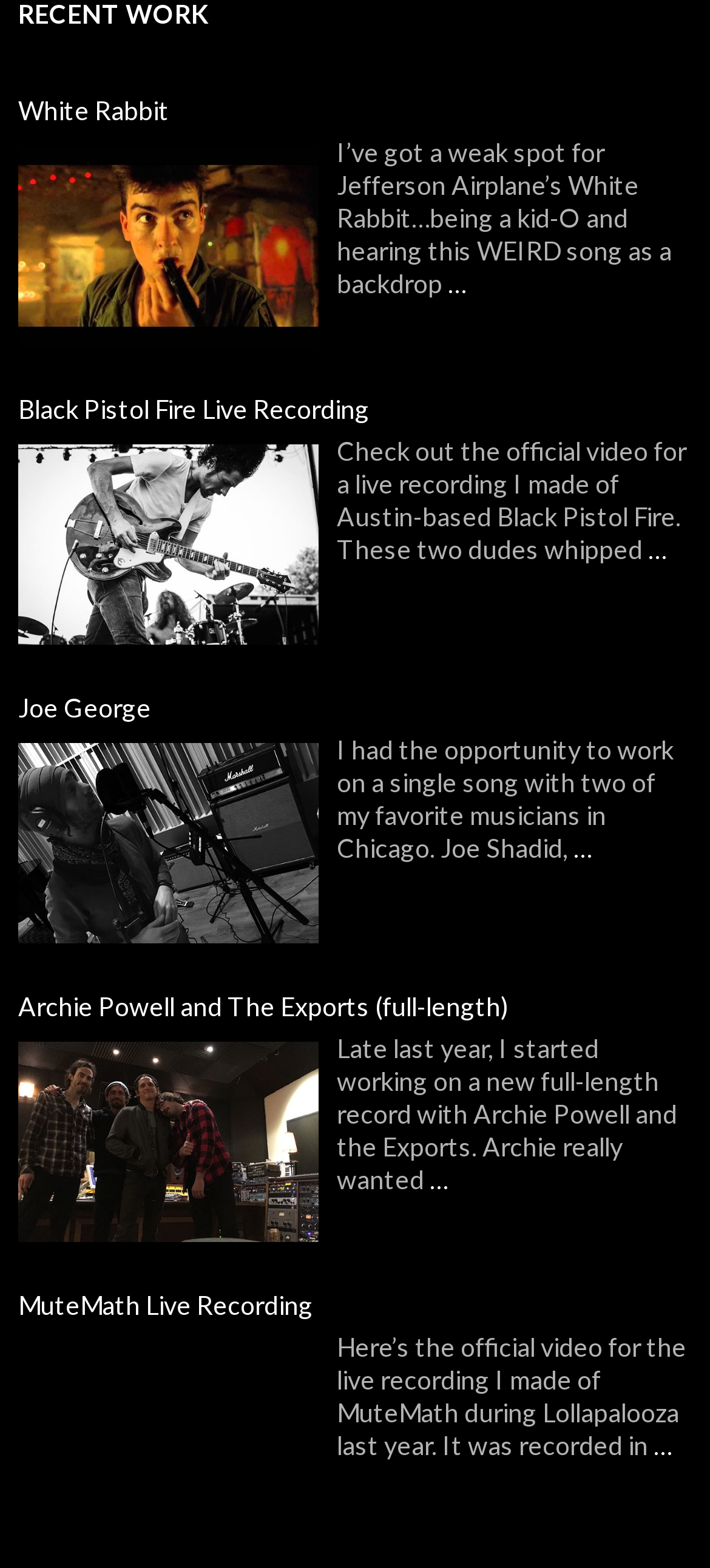Specify the bounding box coordinates of the area to click in order to follow the given instruction: "Click HomeLife/Cimerman Real Estate Ltd., Brokerage*."

None